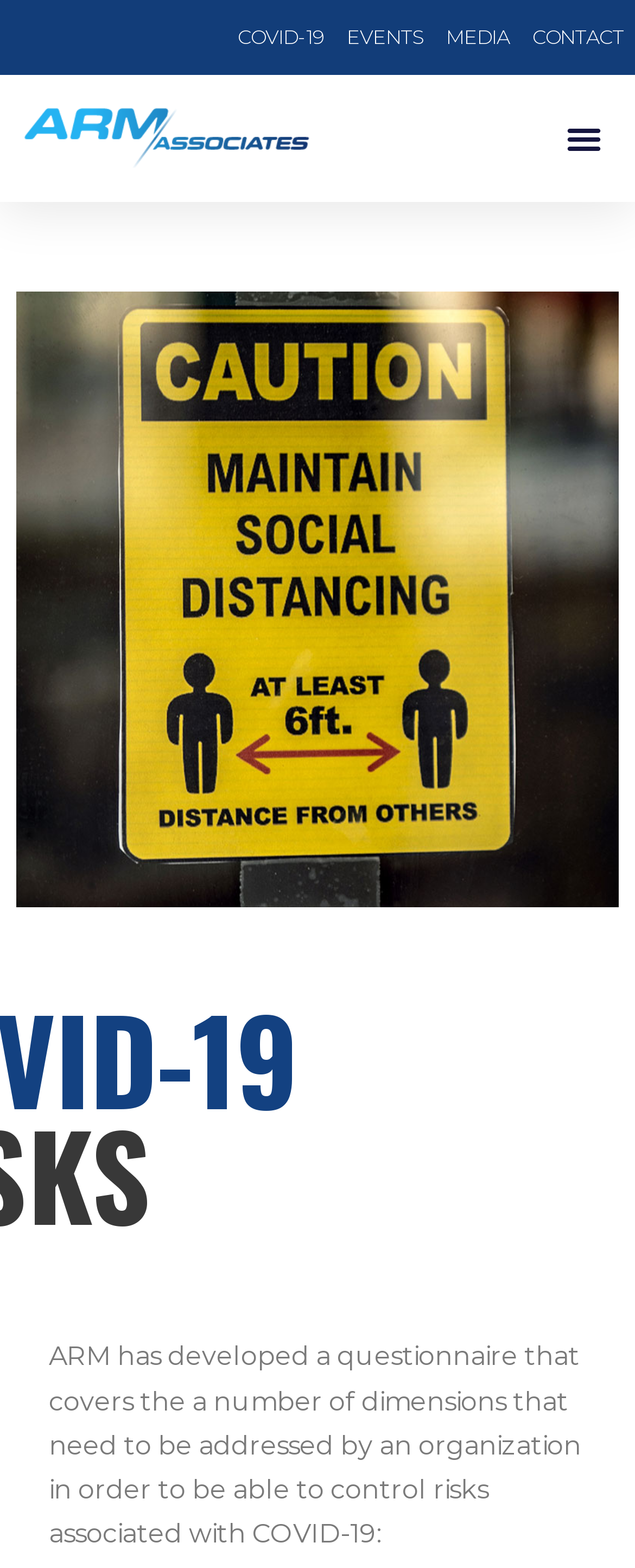Using the description: "COVID-19", determine the UI element's bounding box coordinates. Ensure the coordinates are in the format of four float numbers between 0 and 1, i.e., [left, top, right, bottom].

[0.356, 0.0, 0.528, 0.048]